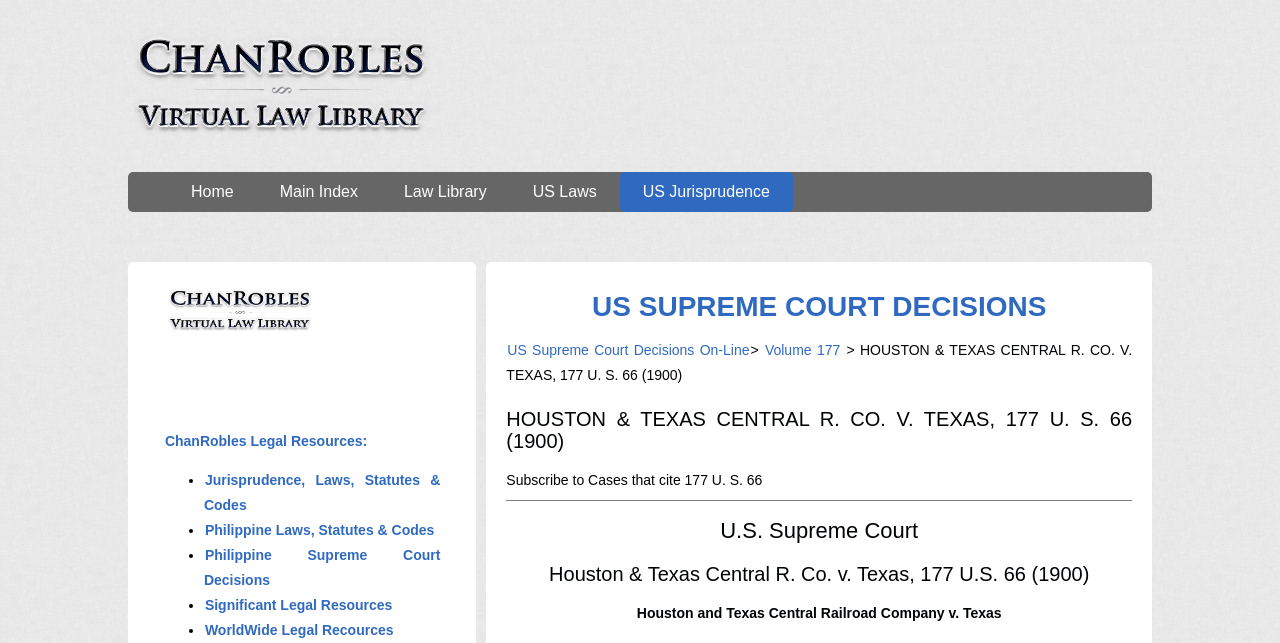Please locate and generate the primary heading on this webpage.

US SUPREME COURT DECISIONS